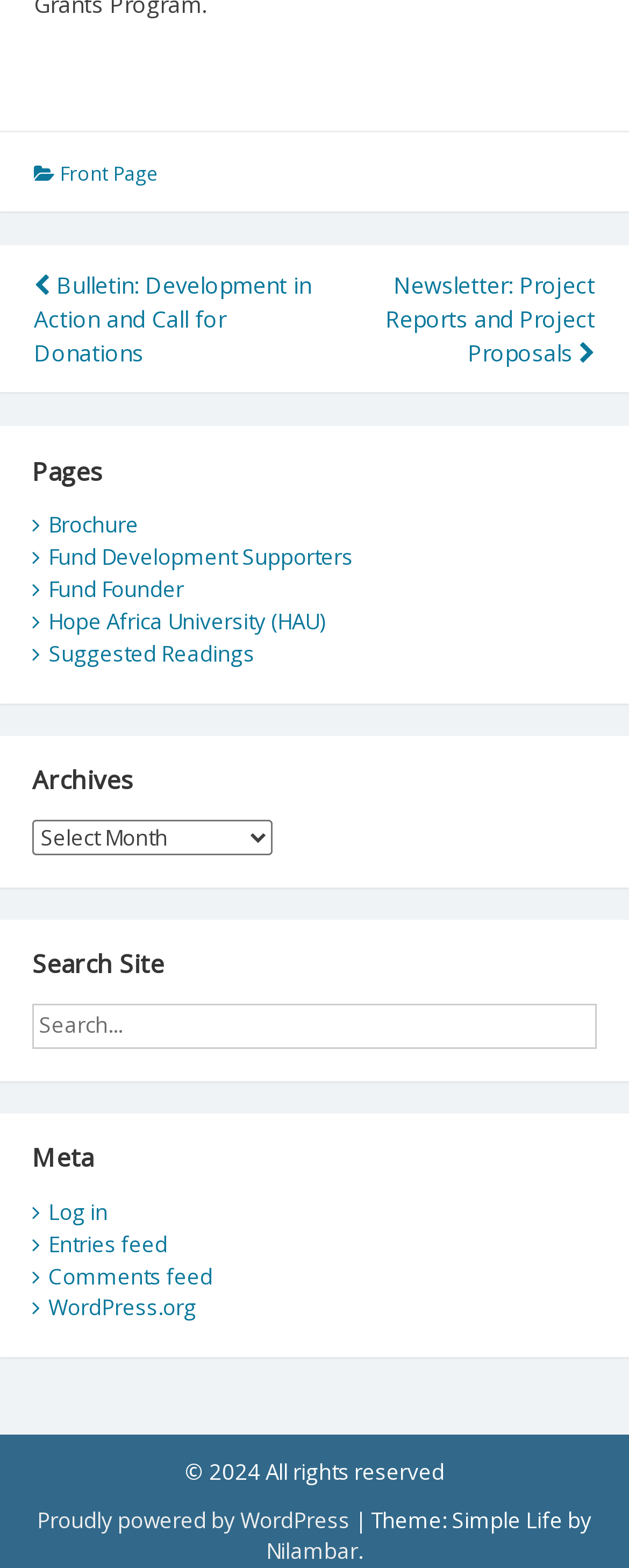Determine the bounding box coordinates of the clickable region to follow the instruction: "Read the bulletin".

[0.054, 0.172, 0.495, 0.234]